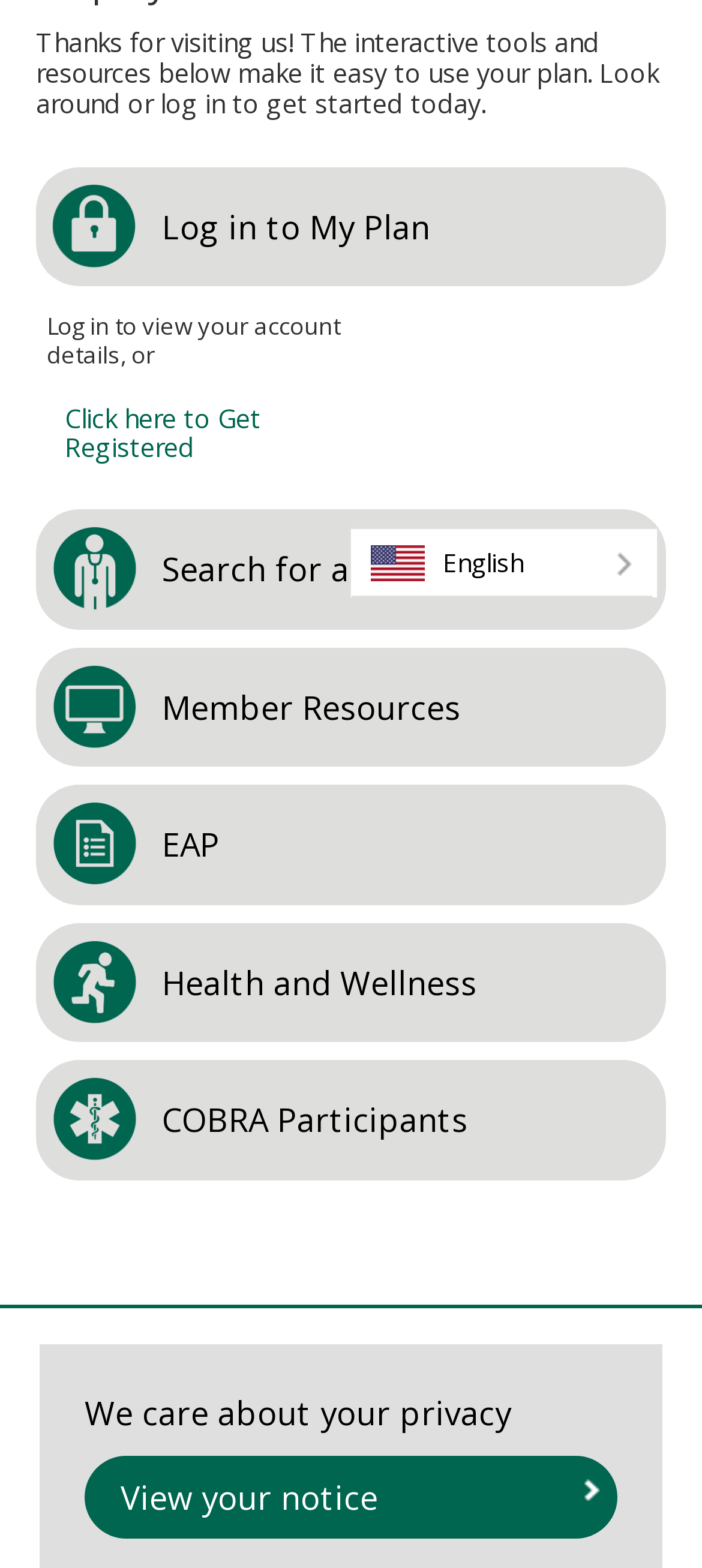Locate the bounding box of the user interface element based on this description: "Health and Wellness".

[0.051, 0.589, 0.949, 0.665]